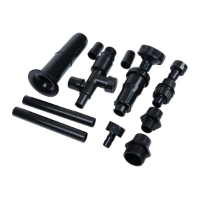Generate a complete and detailed caption for the image.

This image features a comprehensive set of black aquarium accessories from Tetra, specifically designed for use with their fountain systems. The components visible include various fittings and connectors, showcasing an array of shapes and sizes essential for optimal water flow and functionality in outdoor ponds and aquariums. This versatile collection aids in keeping fish habitats clean by allowing efficient filtering and circulation, contributing to the overall health and clarity of the water. Perfect for both novice and experienced aquarium enthusiasts, this assembly not only facilitates easy installation but also ensures effective maintenance of water systems.